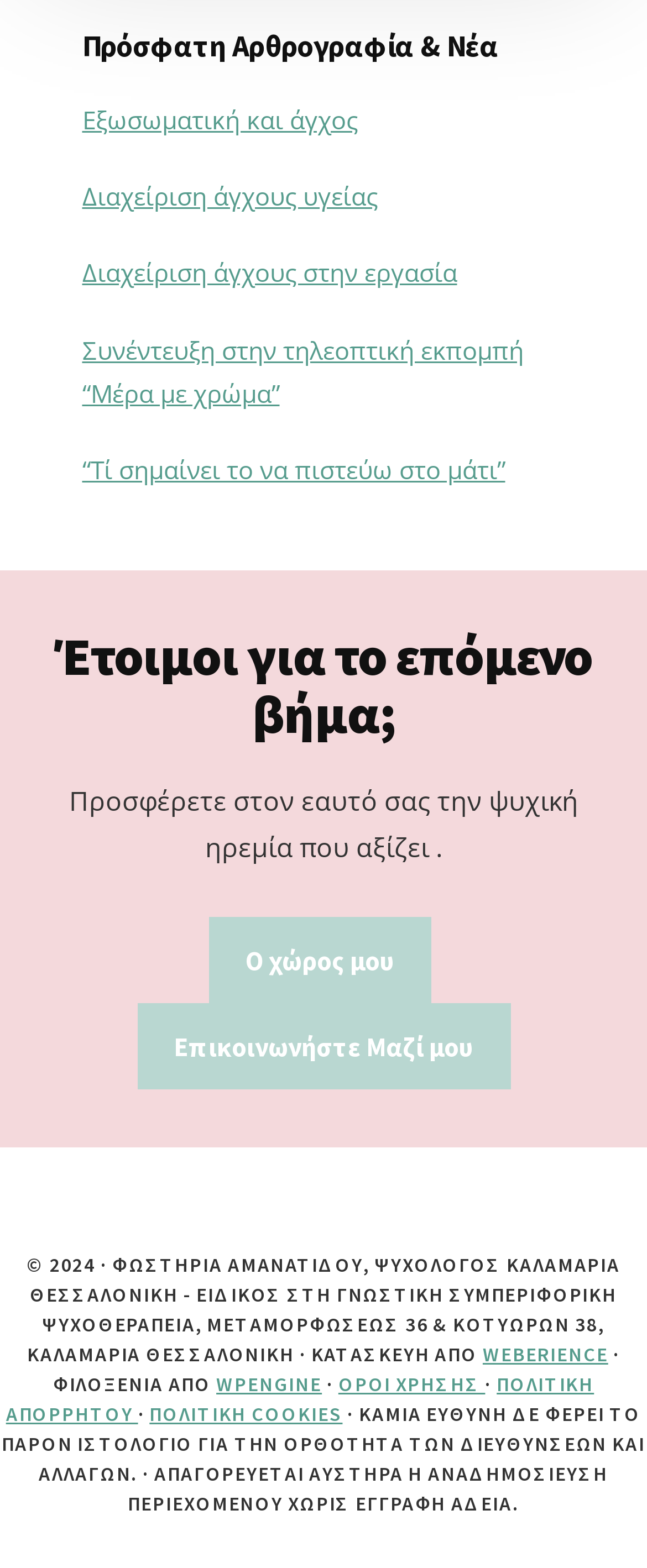What is the purpose of the webpage?
Refer to the image and provide a thorough answer to the question.

The webpage appears to be a platform for a psychologist to provide services and share information about mental health, as evidenced by the links to articles, services, and contact information.